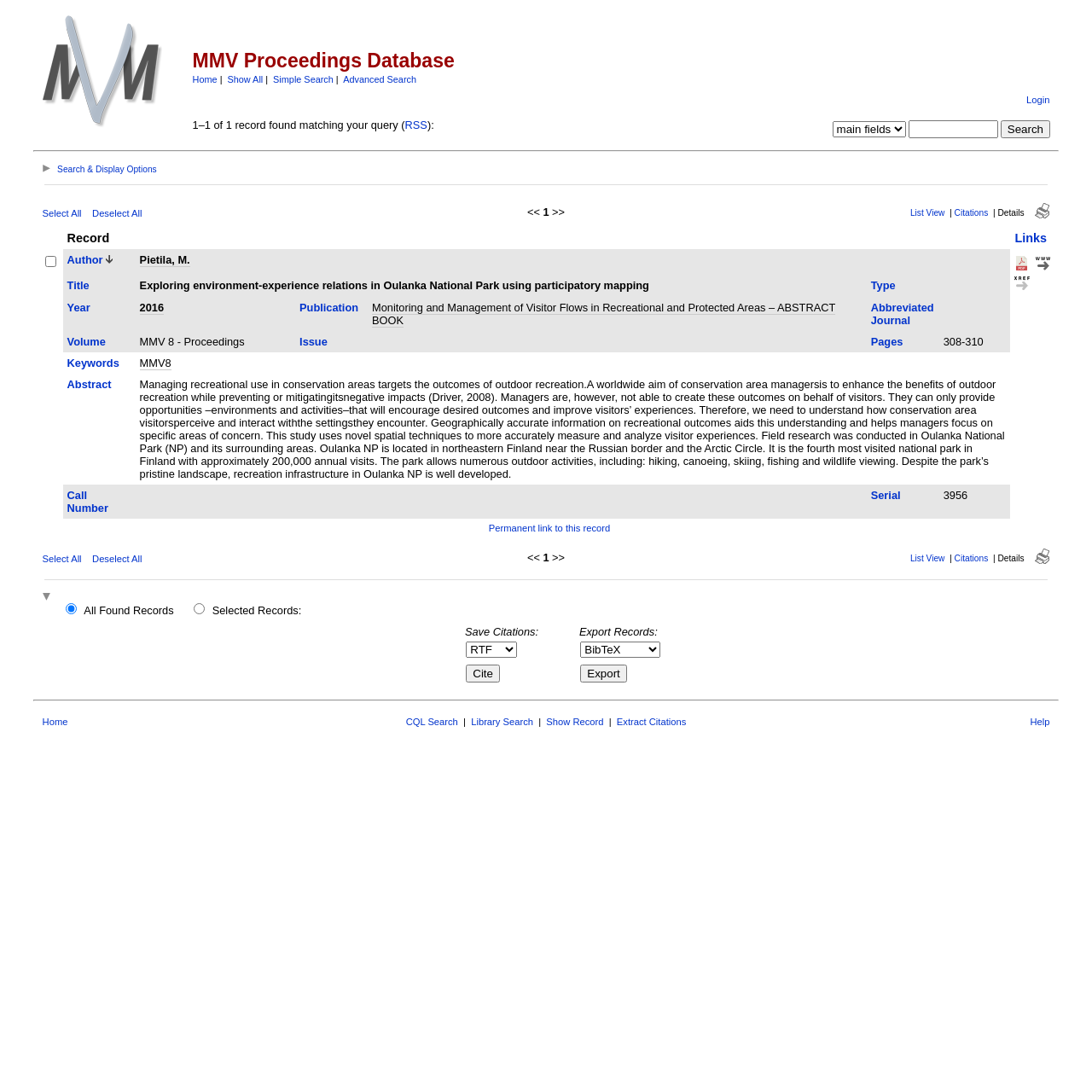Give a one-word or short phrase answer to the question: 
How many records are found matching the query?

1